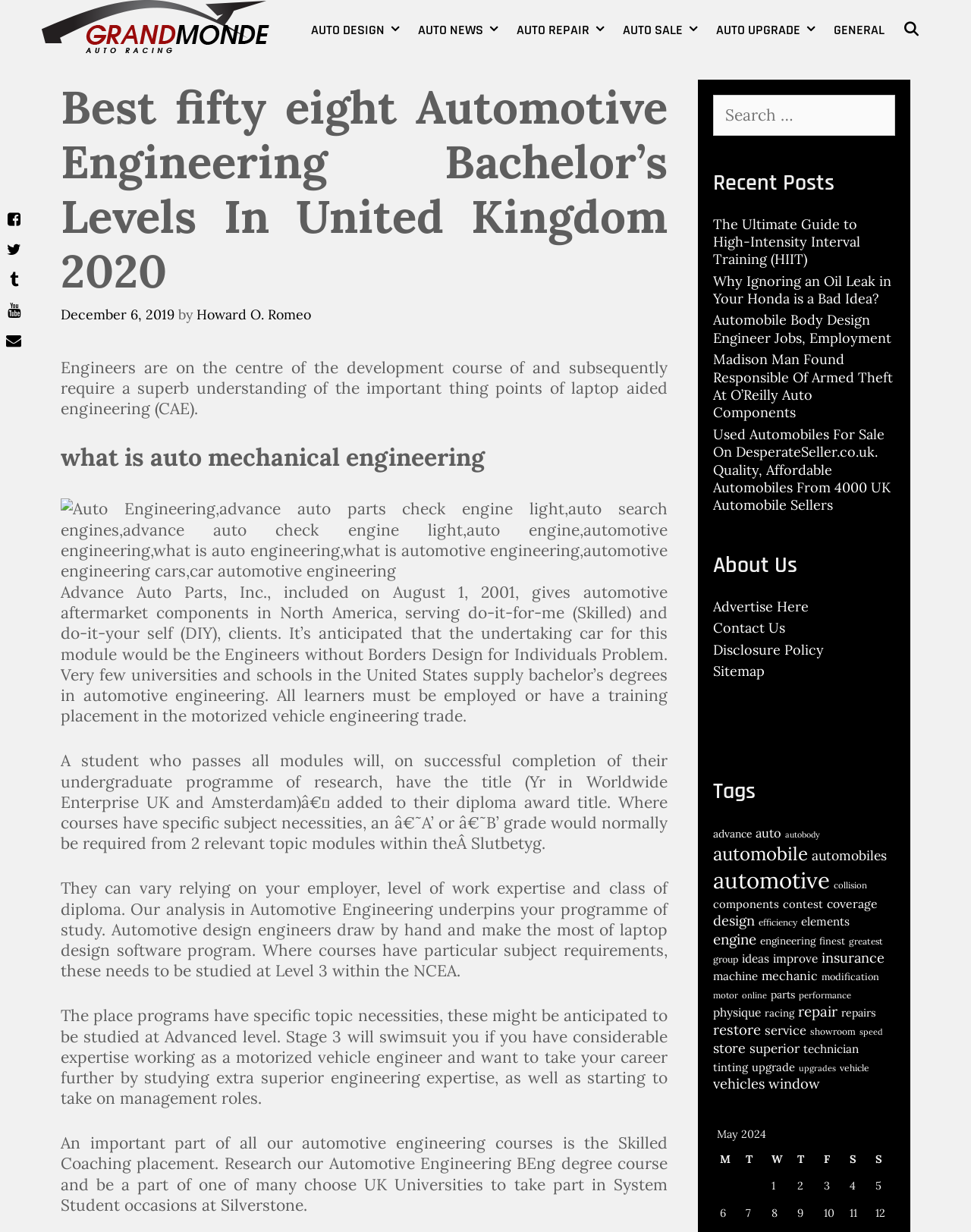Identify the coordinates of the bounding box for the element that must be clicked to accomplish the instruction: "Click on the 'Search' link".

[0.92, 0.0, 0.957, 0.049]